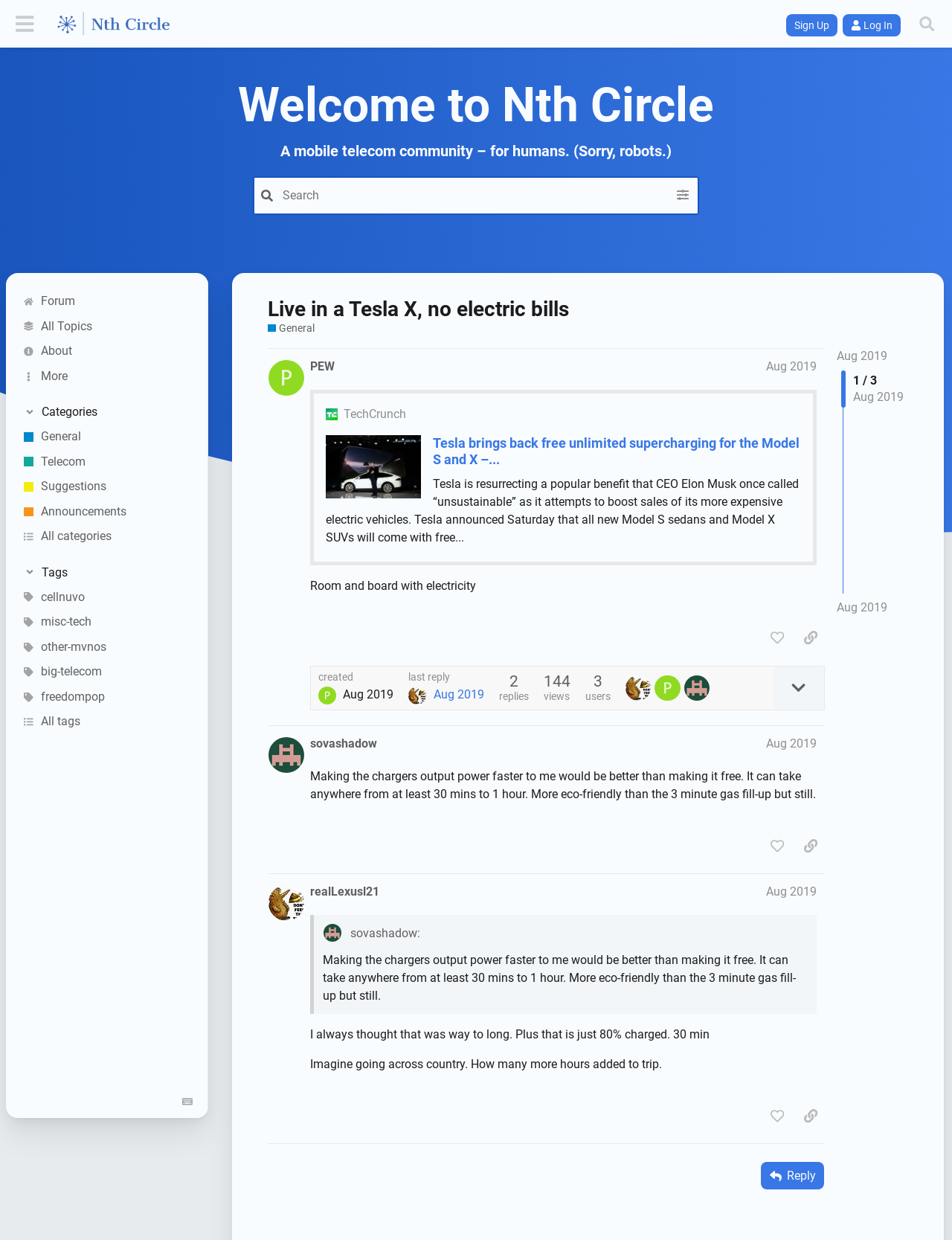Analyze the image and answer the question with as much detail as possible: 
What is the benefit mentioned in the post?

The benefit mentioned in the post is free unlimited supercharging, which is stated as a feature that will be available for the Model S and X.